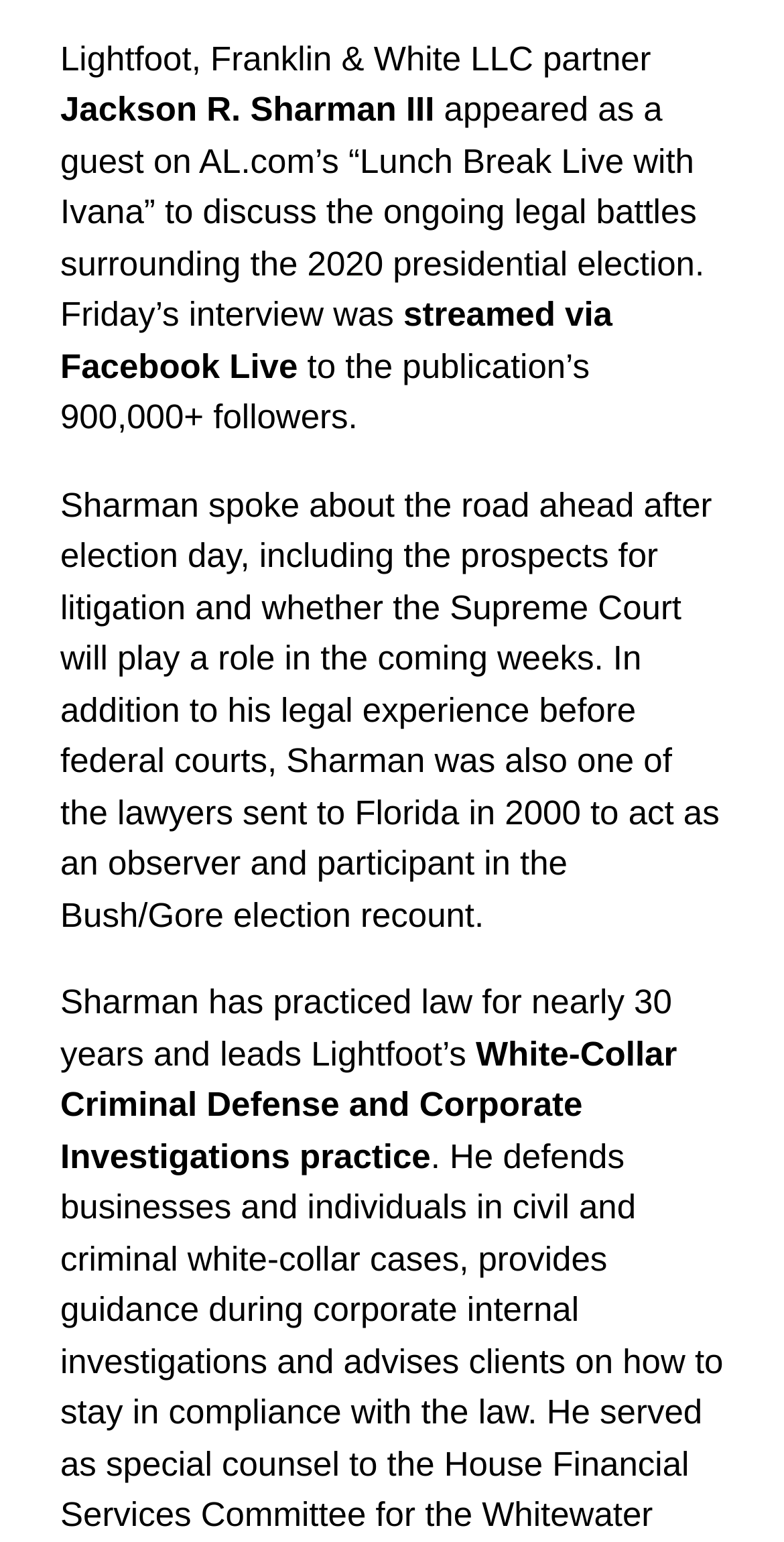Find the bounding box of the UI element described as follows: "streamed via Facebook Live".

[0.077, 0.192, 0.781, 0.25]